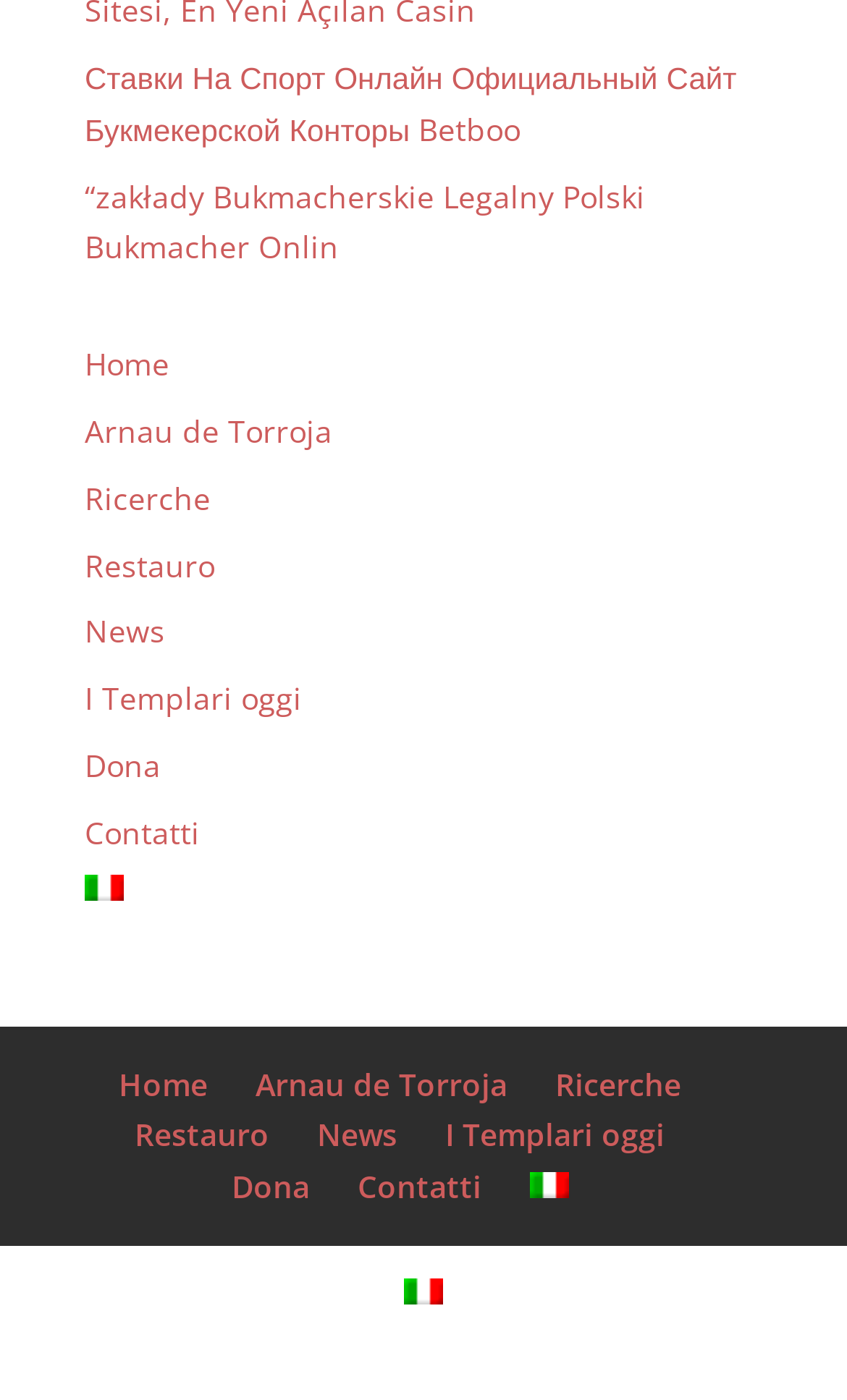Please find the bounding box coordinates of the section that needs to be clicked to achieve this instruction: "Go to the 'News' section".

[0.1, 0.436, 0.195, 0.466]